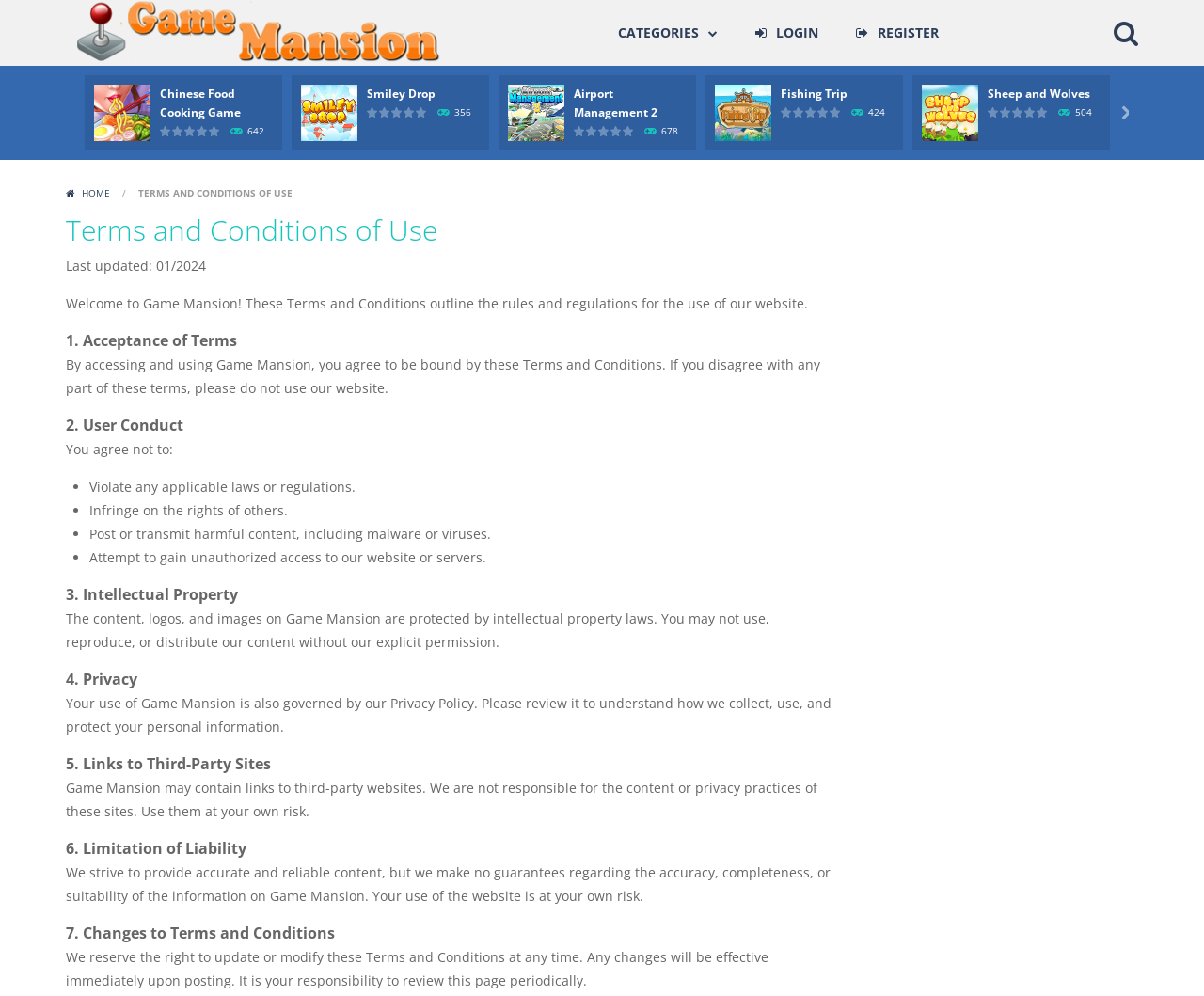How can users play a game?
Can you give a detailed and elaborate answer to the question?

Each game on the webpage has a 'PLAY NOW!' button next to it. Users can click on this button to start playing the game. This suggests that the website allows users to play games directly on the website.